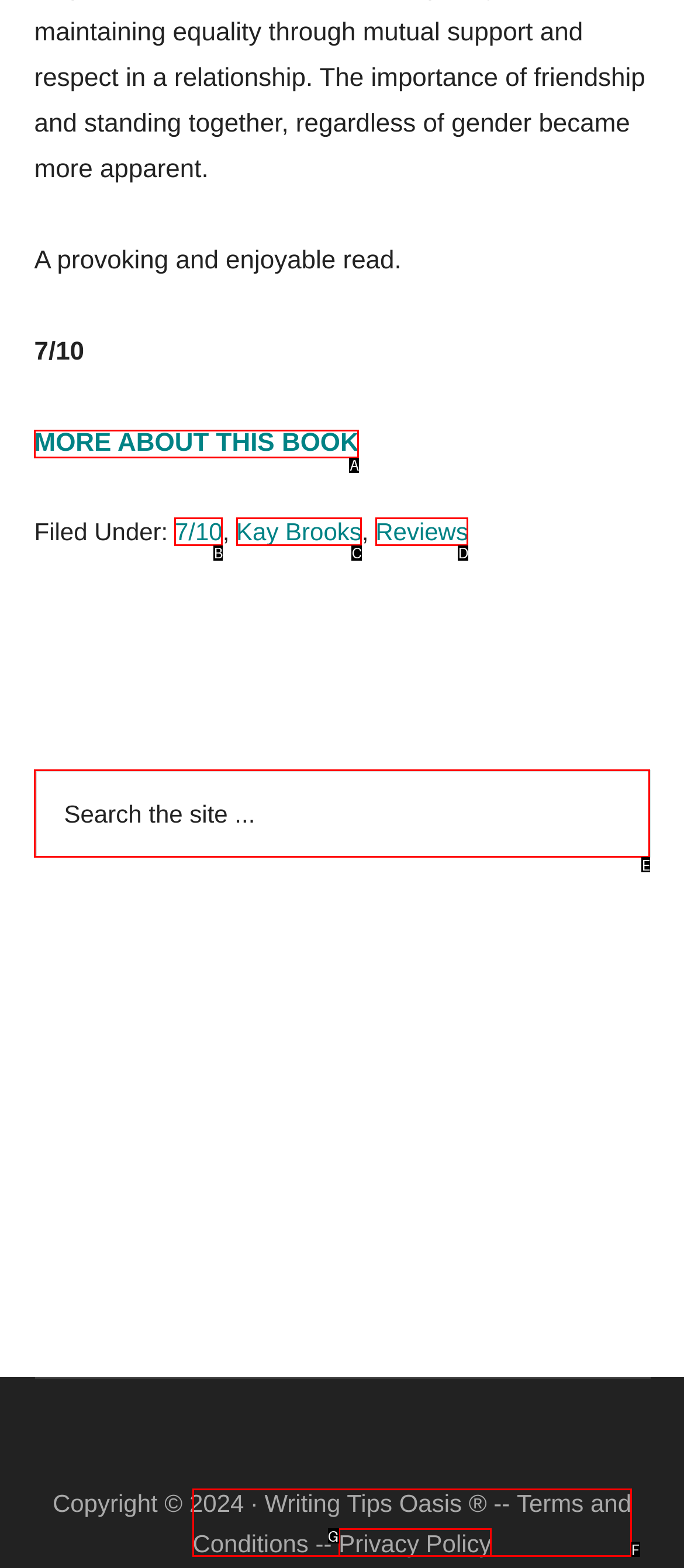Tell me which one HTML element best matches the description: Kay Brooks
Answer with the option's letter from the given choices directly.

C